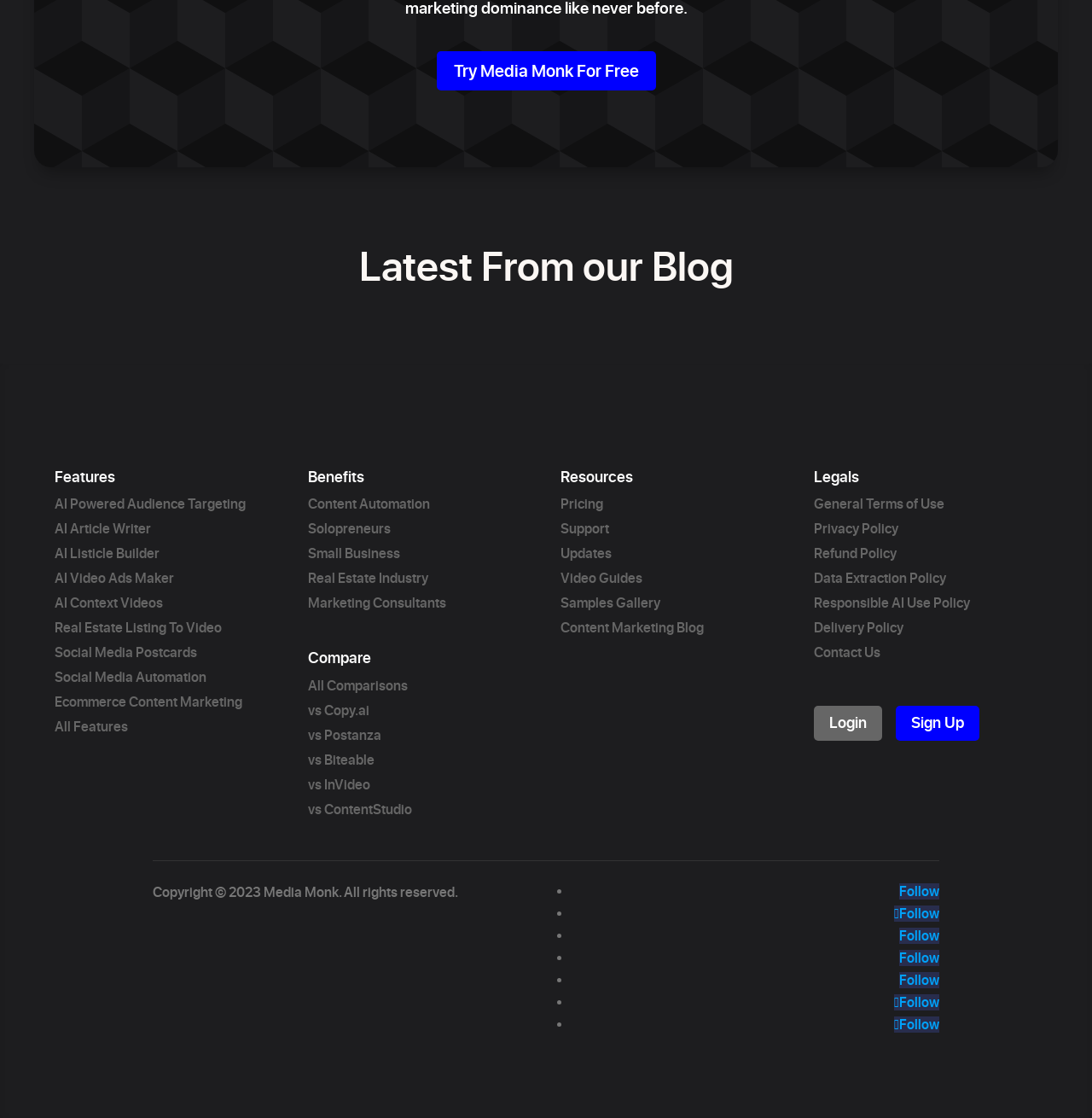Please identify the bounding box coordinates of the clickable region that I should interact with to perform the following instruction: "Compare with Copy.ai". The coordinates should be expressed as four float numbers between 0 and 1, i.e., [left, top, right, bottom].

[0.282, 0.628, 0.338, 0.642]